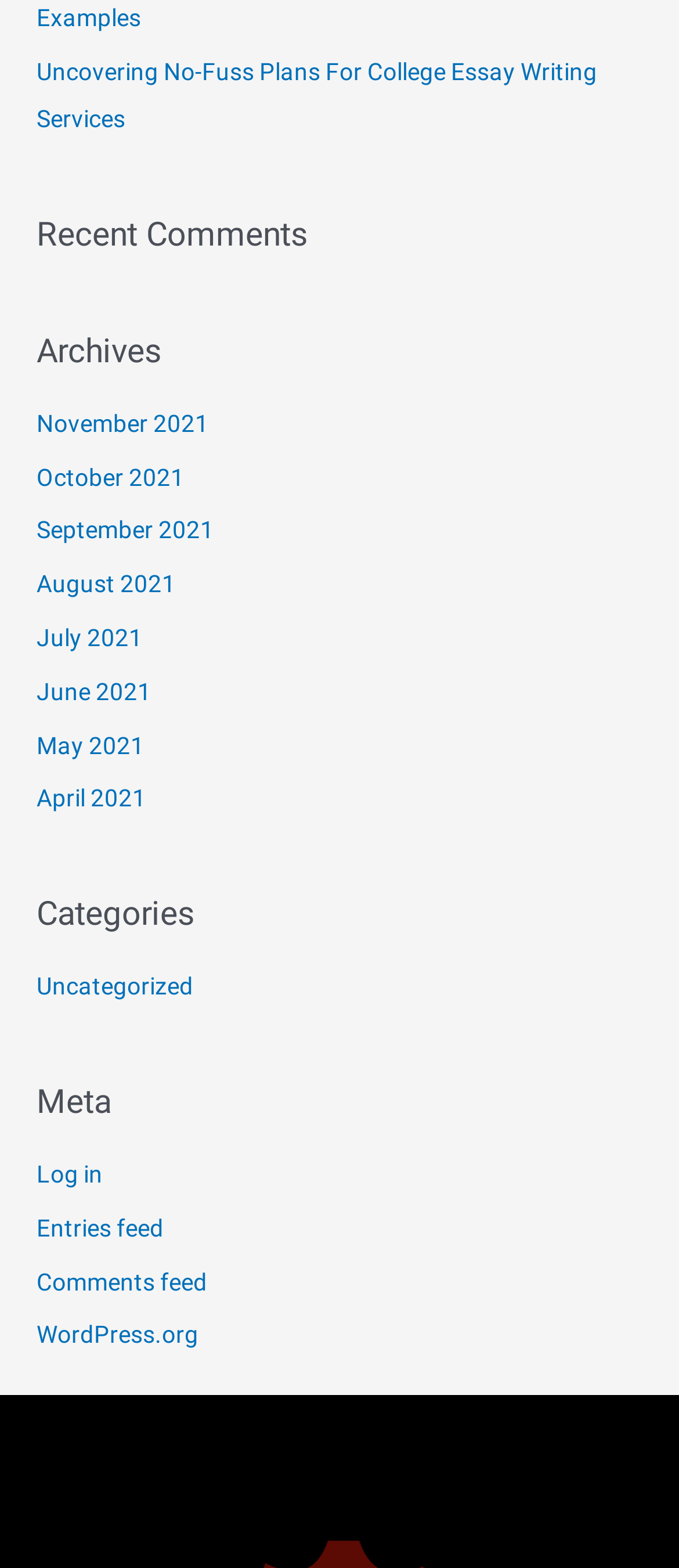Kindly determine the bounding box coordinates of the area that needs to be clicked to fulfill this instruction: "Visit WordPress.org".

[0.054, 0.842, 0.292, 0.86]